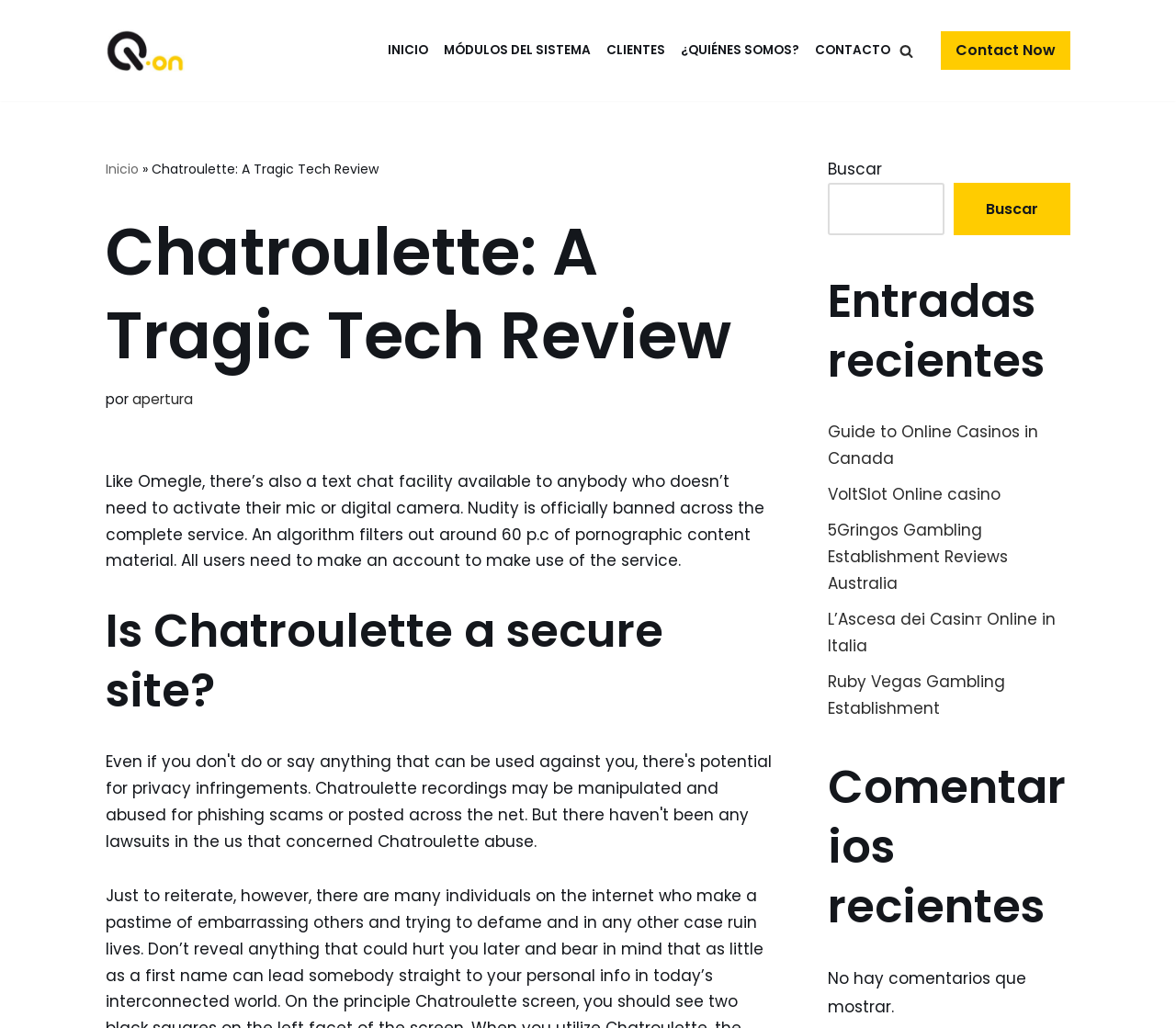What is the name of the website?
From the details in the image, provide a complete and detailed answer to the question.

I determined the name of the website by looking at the link element with the text 'Q.On' at the top of the webpage, which is likely to be the website's logo or title.